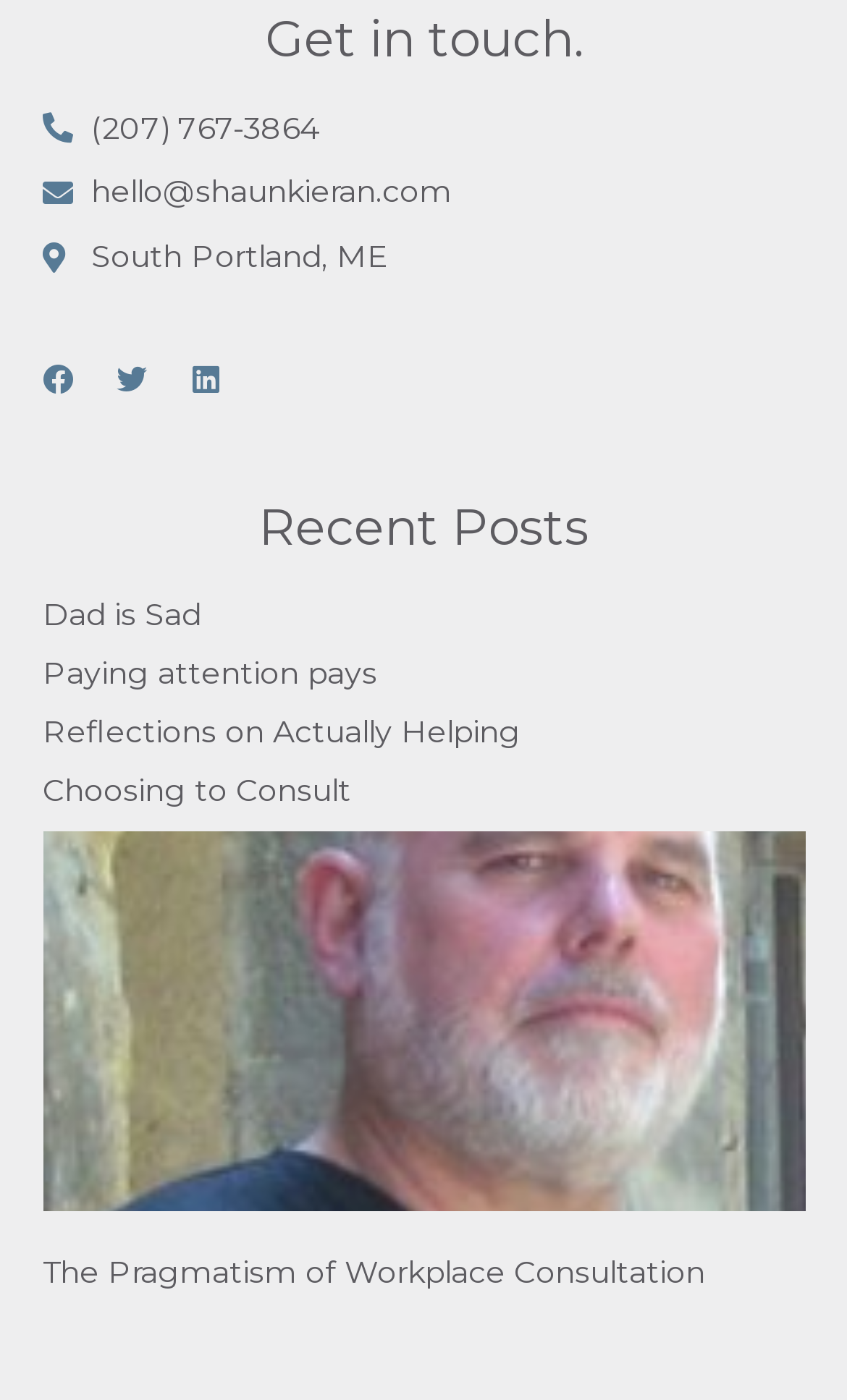Identify the bounding box for the described UI element: "The Pragmatism of Workplace Consultation".

[0.05, 0.895, 0.832, 0.923]